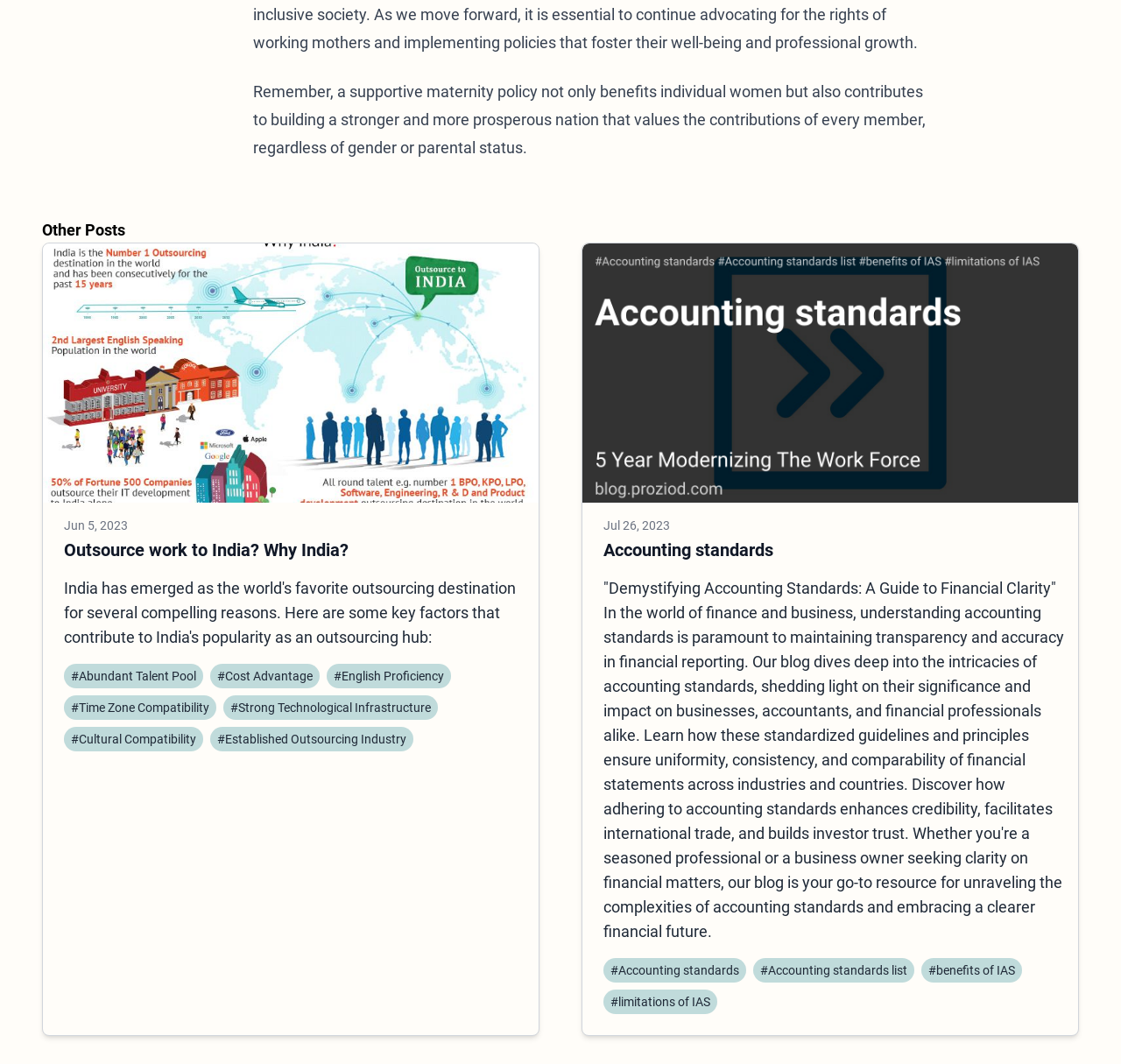Please identify the bounding box coordinates of the clickable region that I should interact with to perform the following instruction: "Check the link 'Outsource work to India? Why India?' under 'Other Posts'". The coordinates should be expressed as four float numbers between 0 and 1, i.e., [left, top, right, bottom].

[0.101, 0.229, 0.48, 0.473]